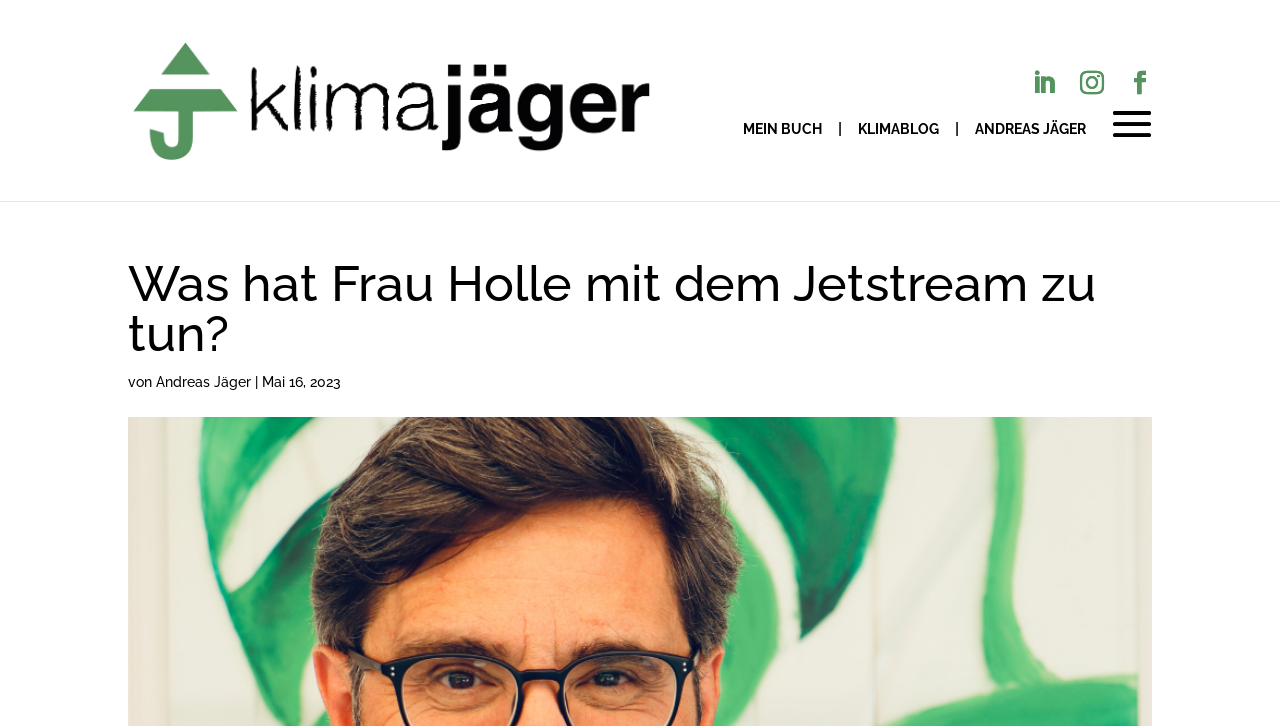What are the three icons on the top right corner?
Refer to the image and give a detailed answer to the query.

The three icons on the top right corner can be identified as social media icons based on their location and the fact that they are links. Although the exact icons are not specified, they are commonly used social media icons.